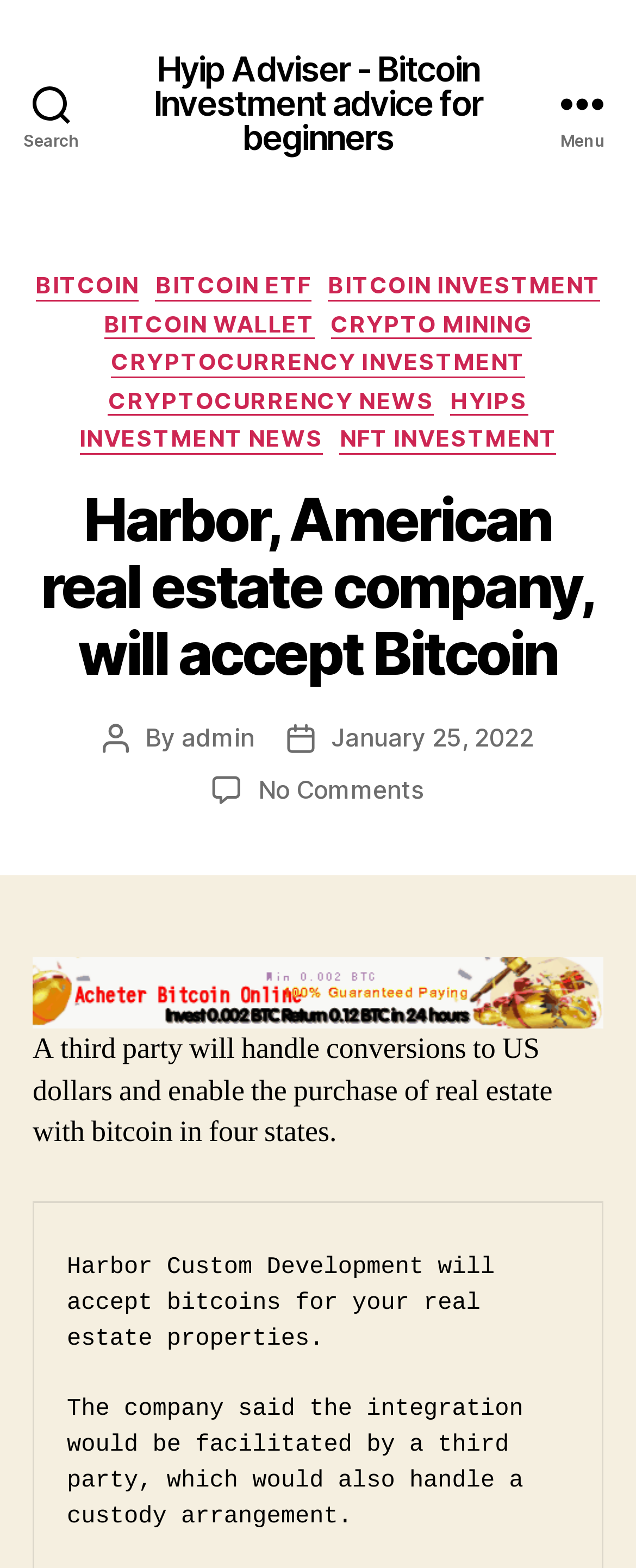Determine the bounding box coordinates for the HTML element mentioned in the following description: "HYIPs". The coordinates should be a list of four floats ranging from 0 to 1, represented as [left, top, right, bottom].

[0.708, 0.246, 0.83, 0.265]